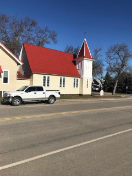Elaborate on the various elements present in the image.

The image showcases a picturesque view of the Prairie Baptist Church, highlighting its charming architecture. The church features a distinctive red roof and a white exterior, complemented by a tall steeple. Nestled among a backdrop of trees, the building stands prominently along a road, with a white pickup truck parked nearby. The clear blue sky enhances the overall serene and inviting atmosphere of this community landmark, making it a central feature of the neighborhood. This image reflects the church's role as a welcoming gathering place for its congregation and the local community.